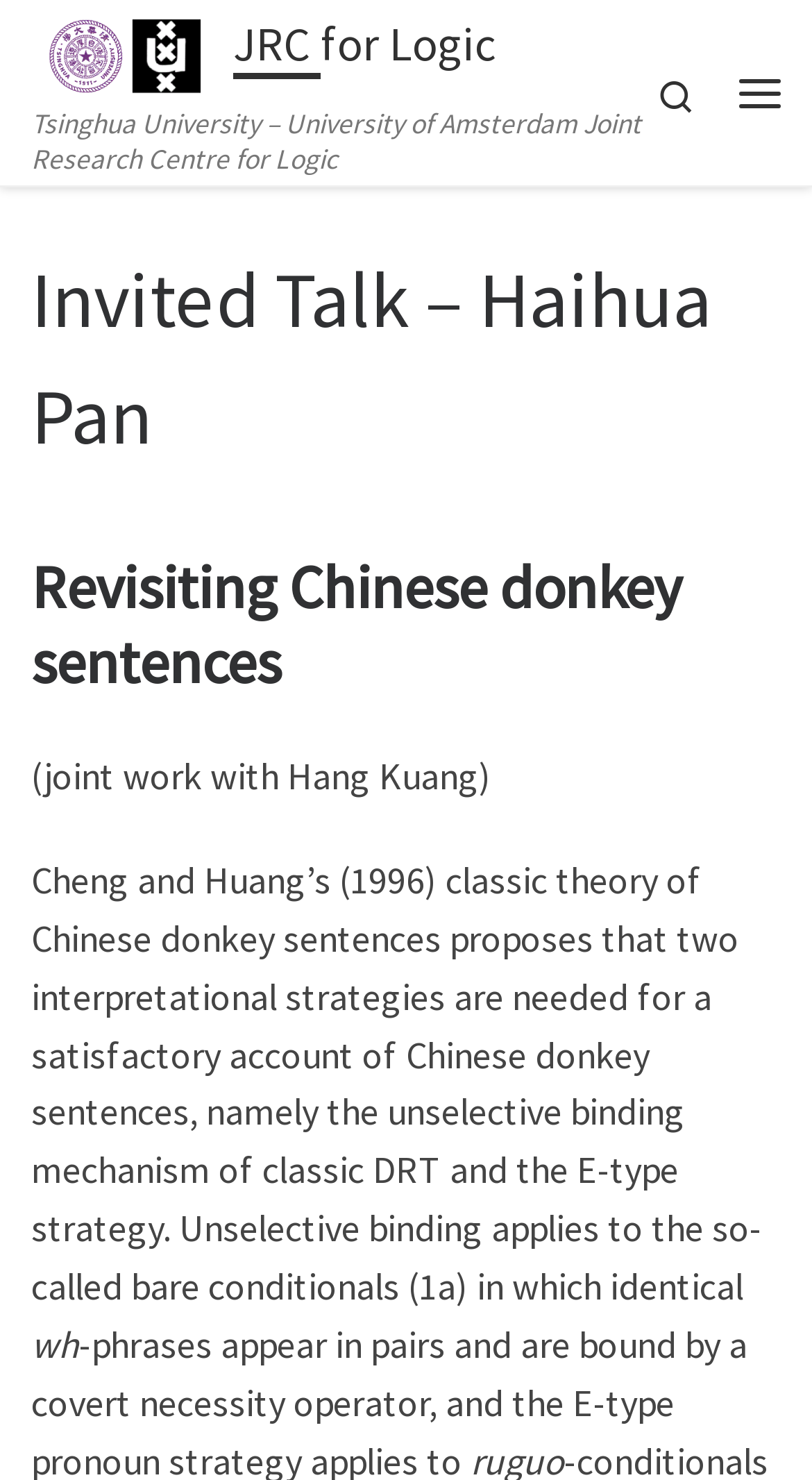Determine the title of the webpage and give its text content.

Invited Talk – Haihua Pan